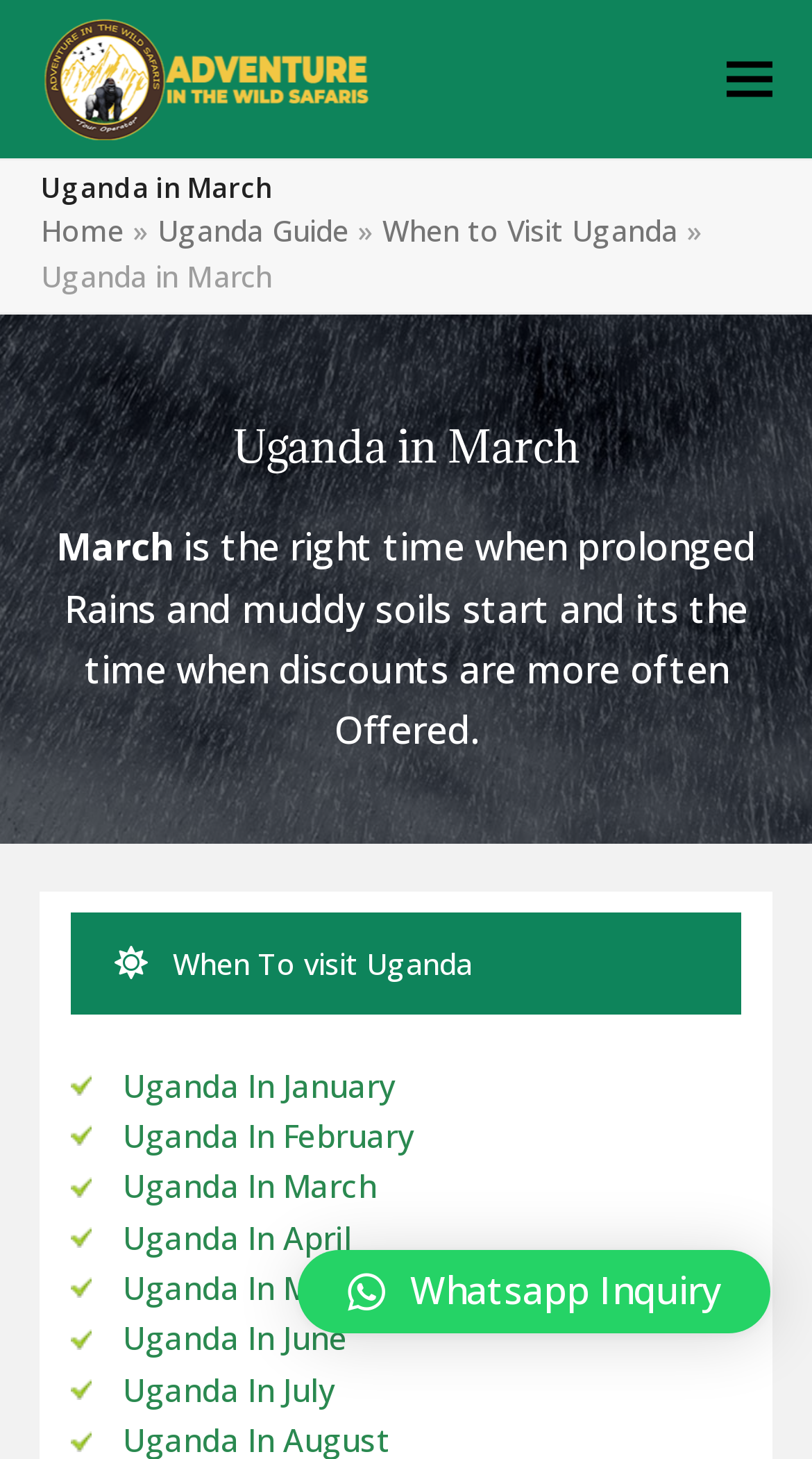Please identify and generate the text content of the webpage's main heading.

Uganda in March